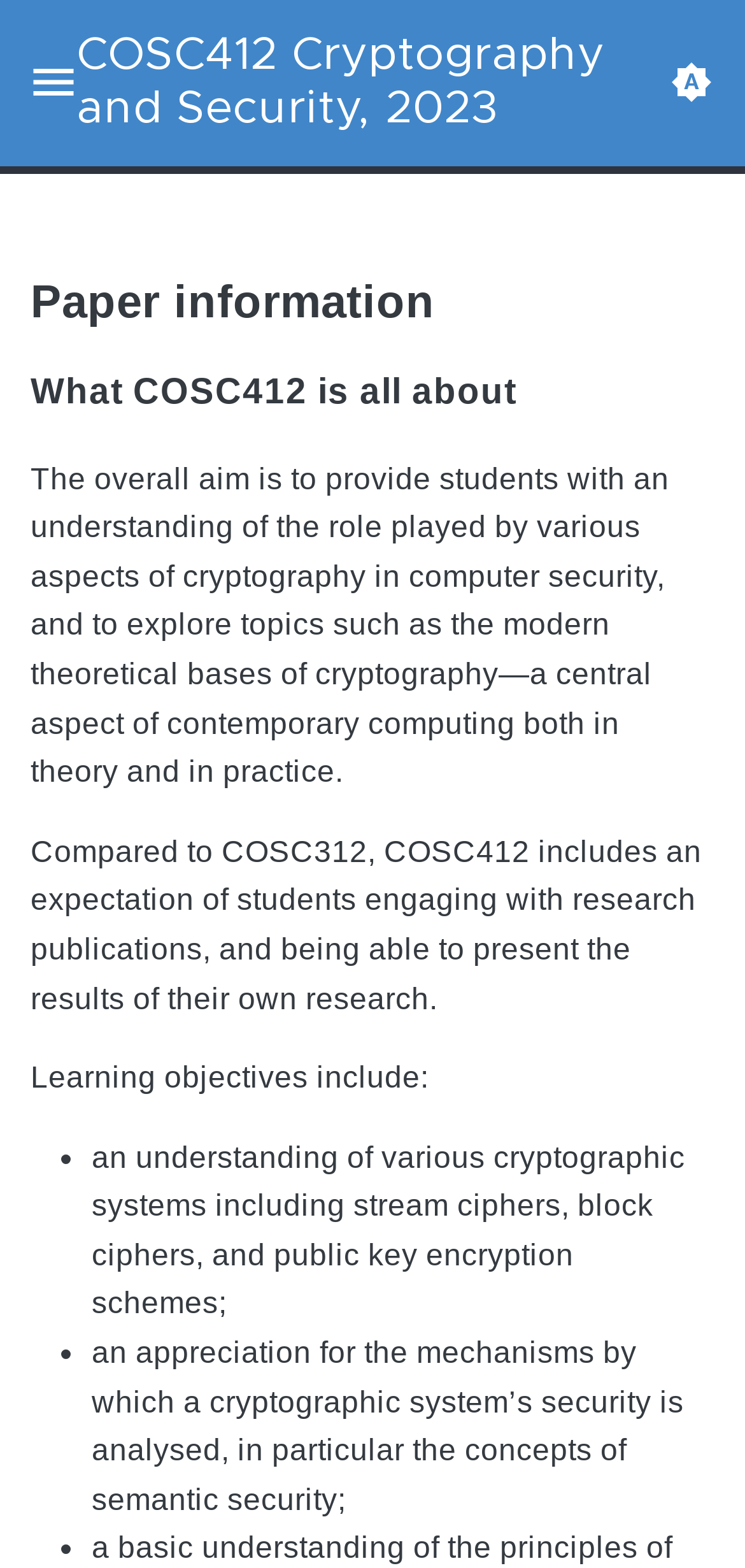What is the overall aim of COSC412?
Using the visual information, respond with a single word or phrase.

Provide understanding of cryptography in computer security